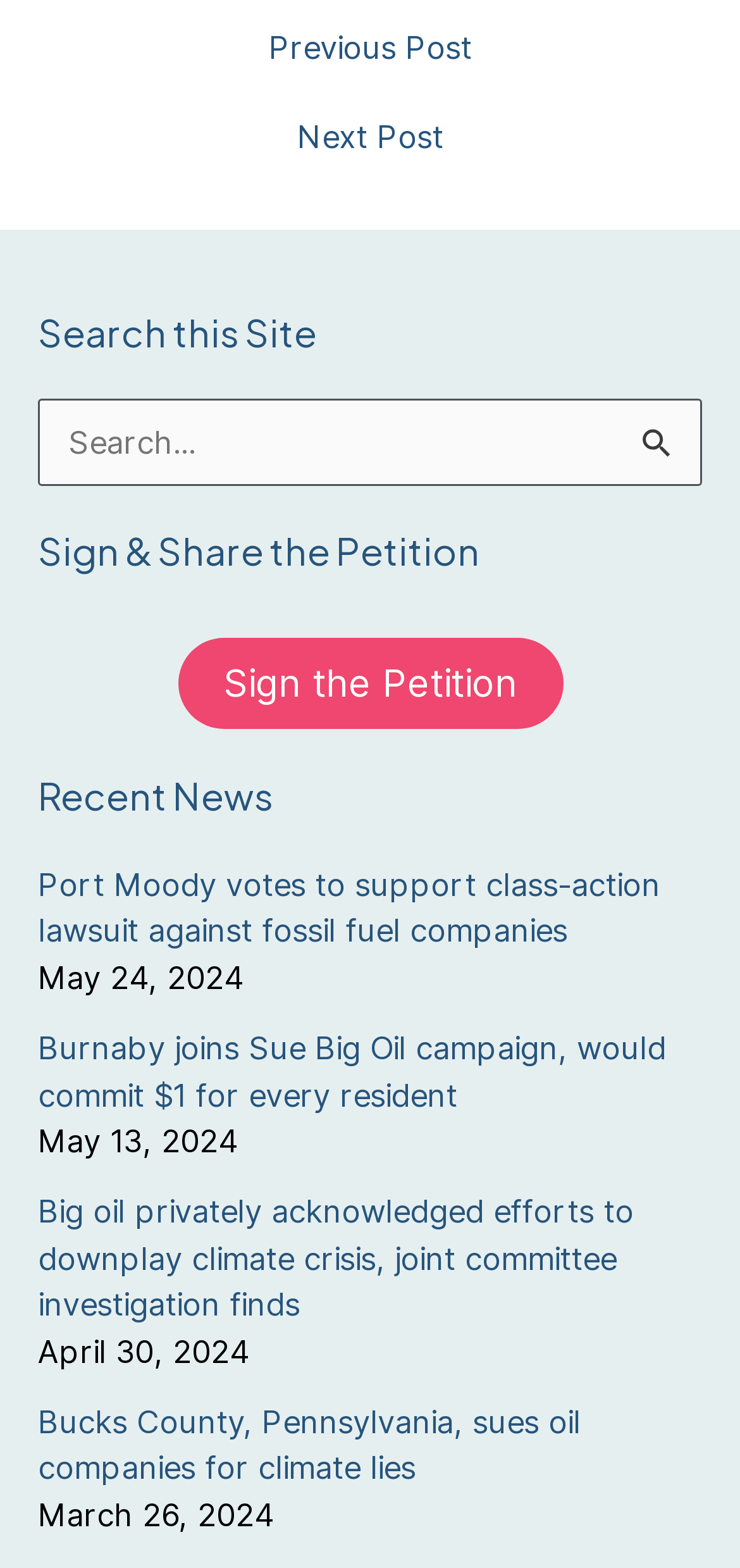What is the date of the first news article?
Please elaborate on the answer to the question with detailed information.

The first news article is located below the 'Recent News' heading, and its date is 'May 24, 2024', which is indicated by the StaticText element.